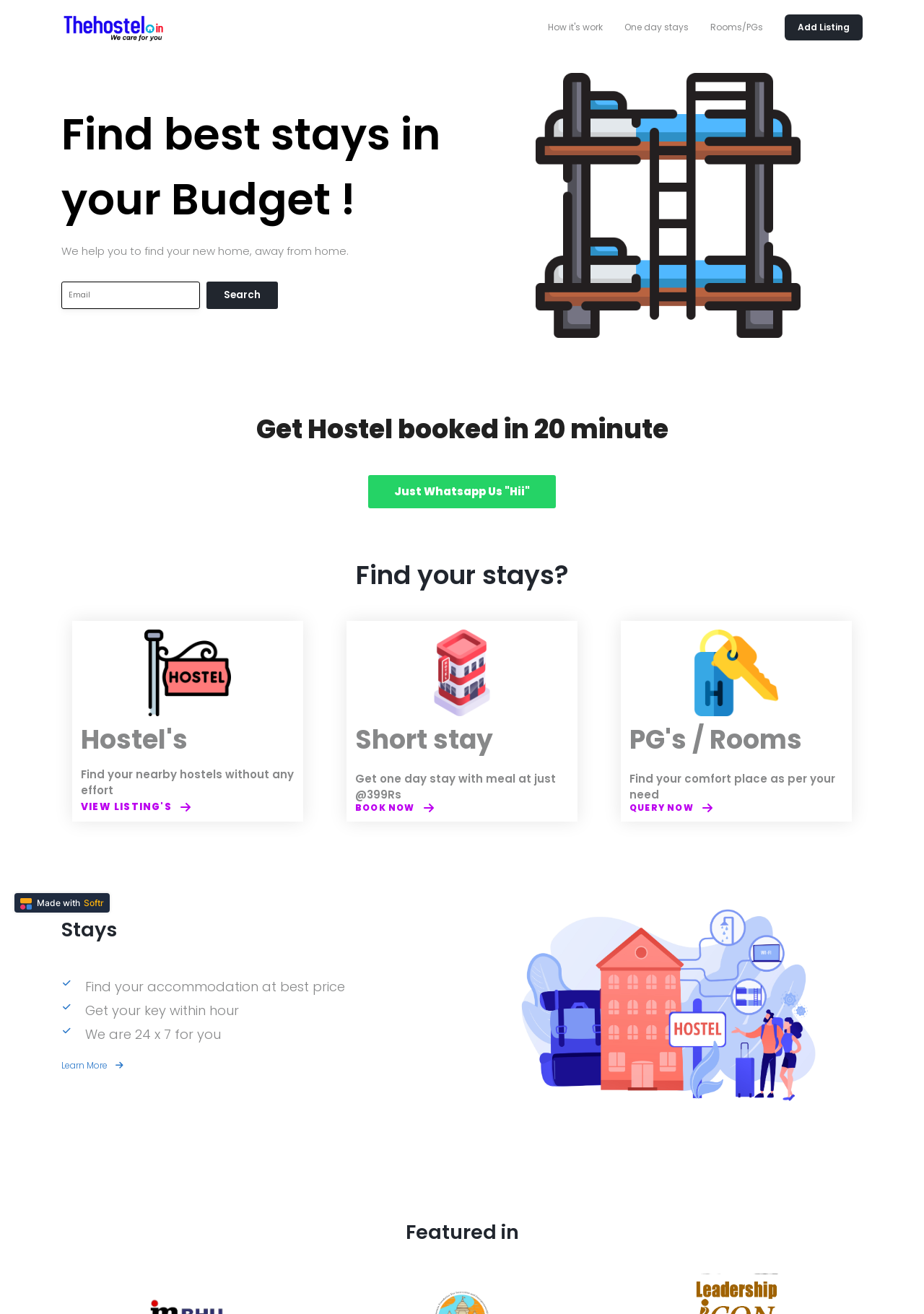How can users get a hostel booked?
Use the image to answer the question with a single word or phrase.

In 20 minutes